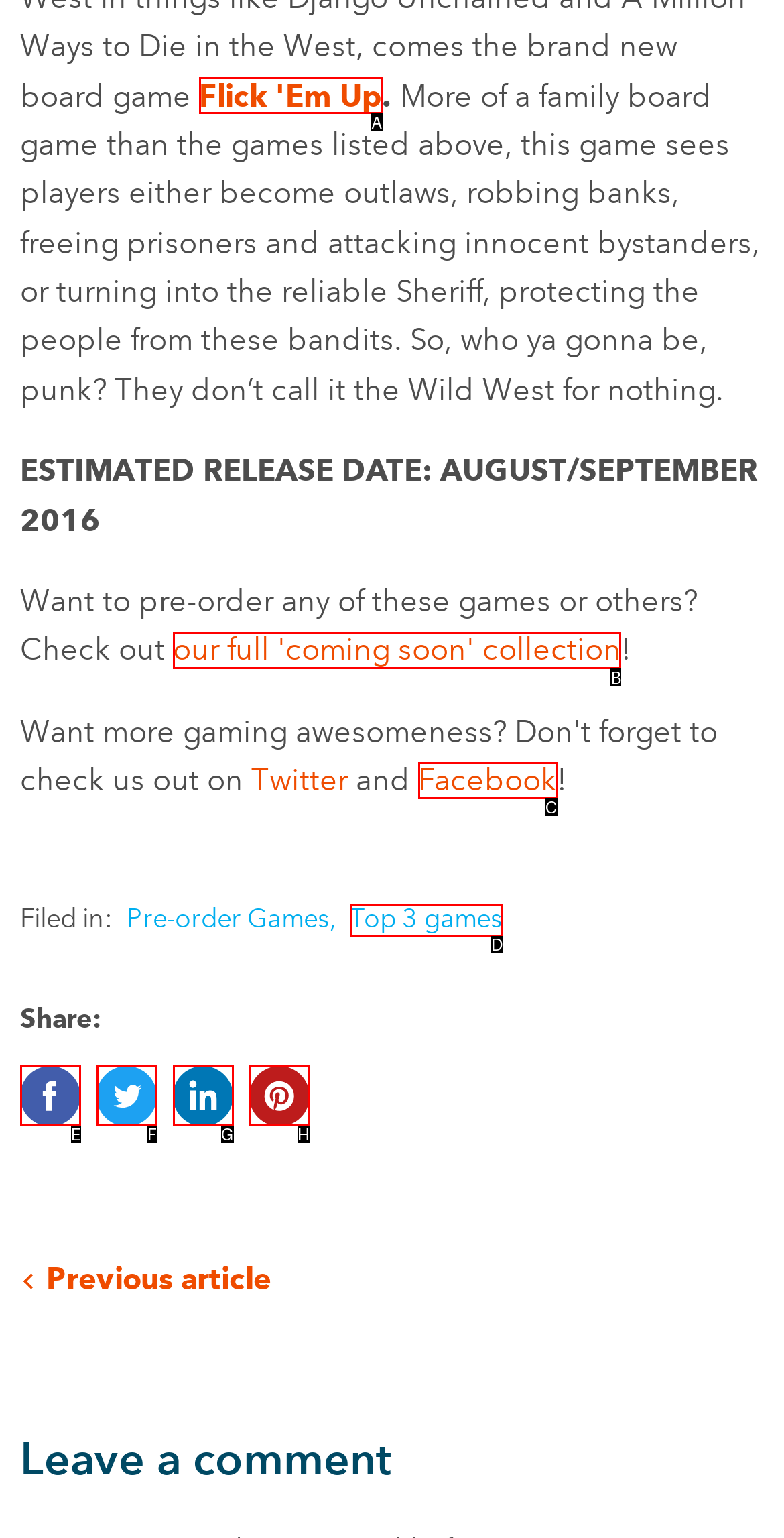Tell me the letter of the UI element I should click to accomplish the task: Click the 'Menu Toggle' button based on the choices provided in the screenshot.

None